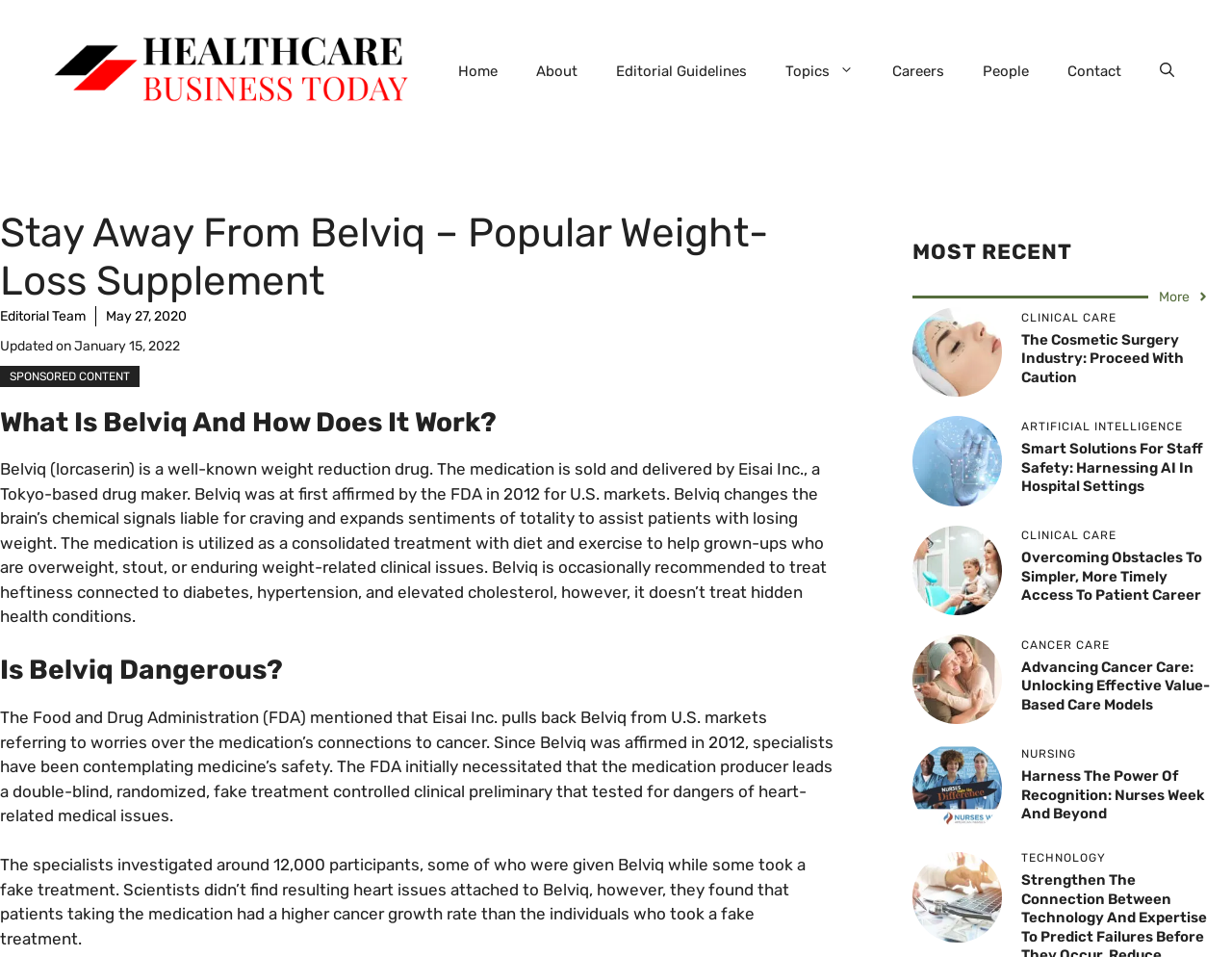Provide the bounding box coordinates for the UI element that is described by this text: "Topics". The coordinates should be in the form of four float numbers between 0 and 1: [left, top, right, bottom].

[0.622, 0.044, 0.709, 0.104]